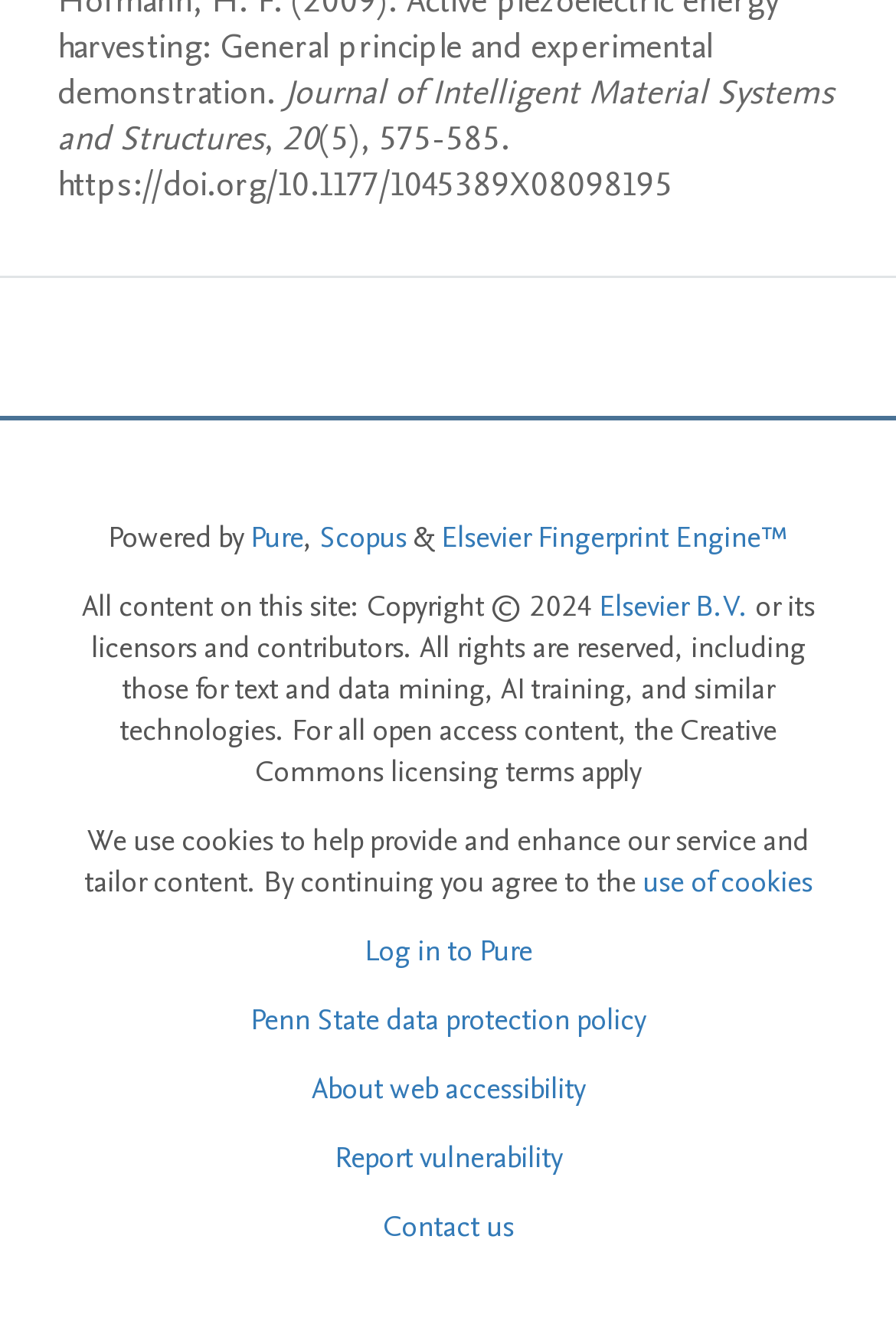Identify the bounding box coordinates for the region to click in order to carry out this instruction: "access the GAMES page". Provide the coordinates using four float numbers between 0 and 1, formatted as [left, top, right, bottom].

None